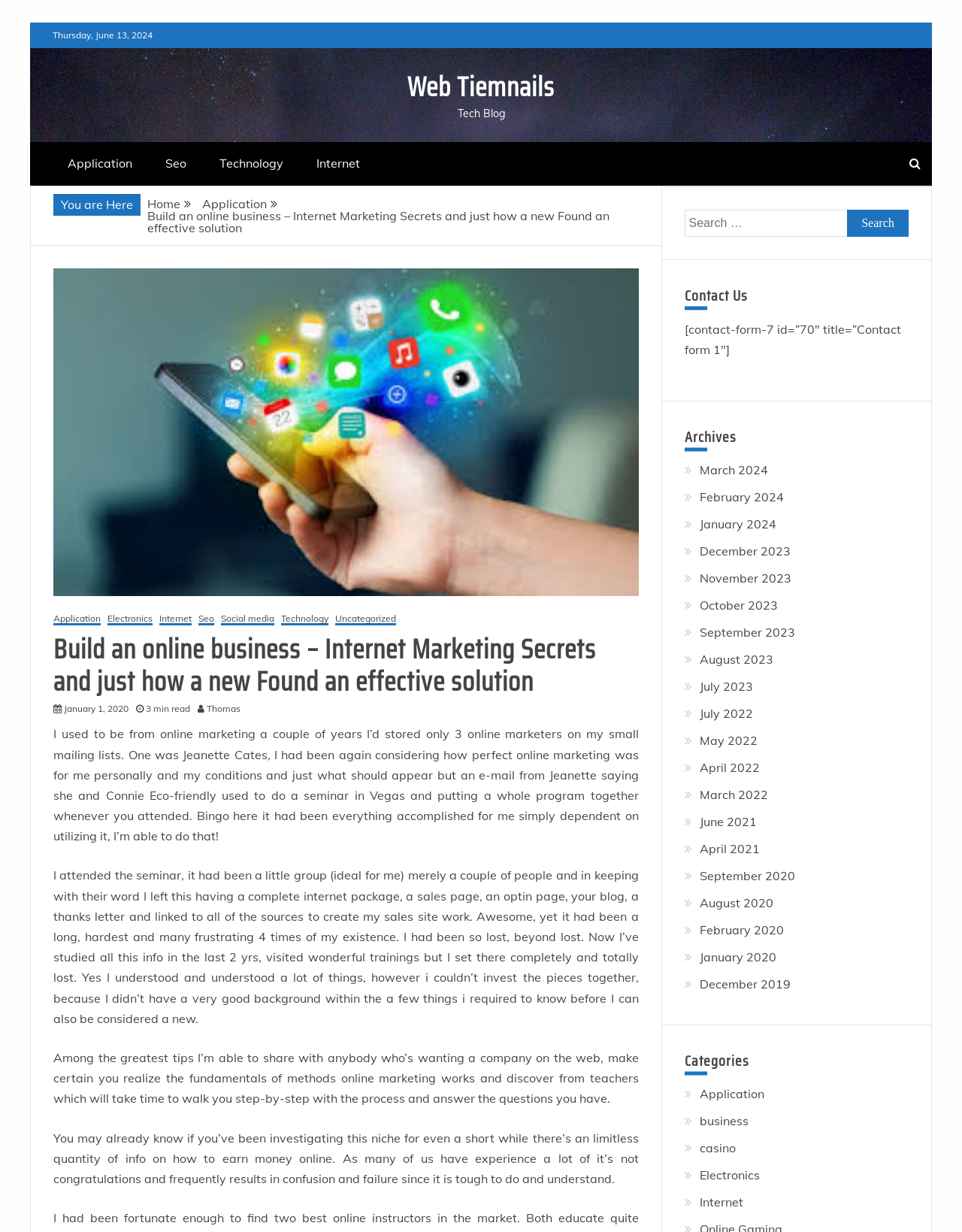Give the bounding box coordinates for the element described by: "parent_node: Search for: value="Search"".

[0.88, 0.17, 0.945, 0.192]